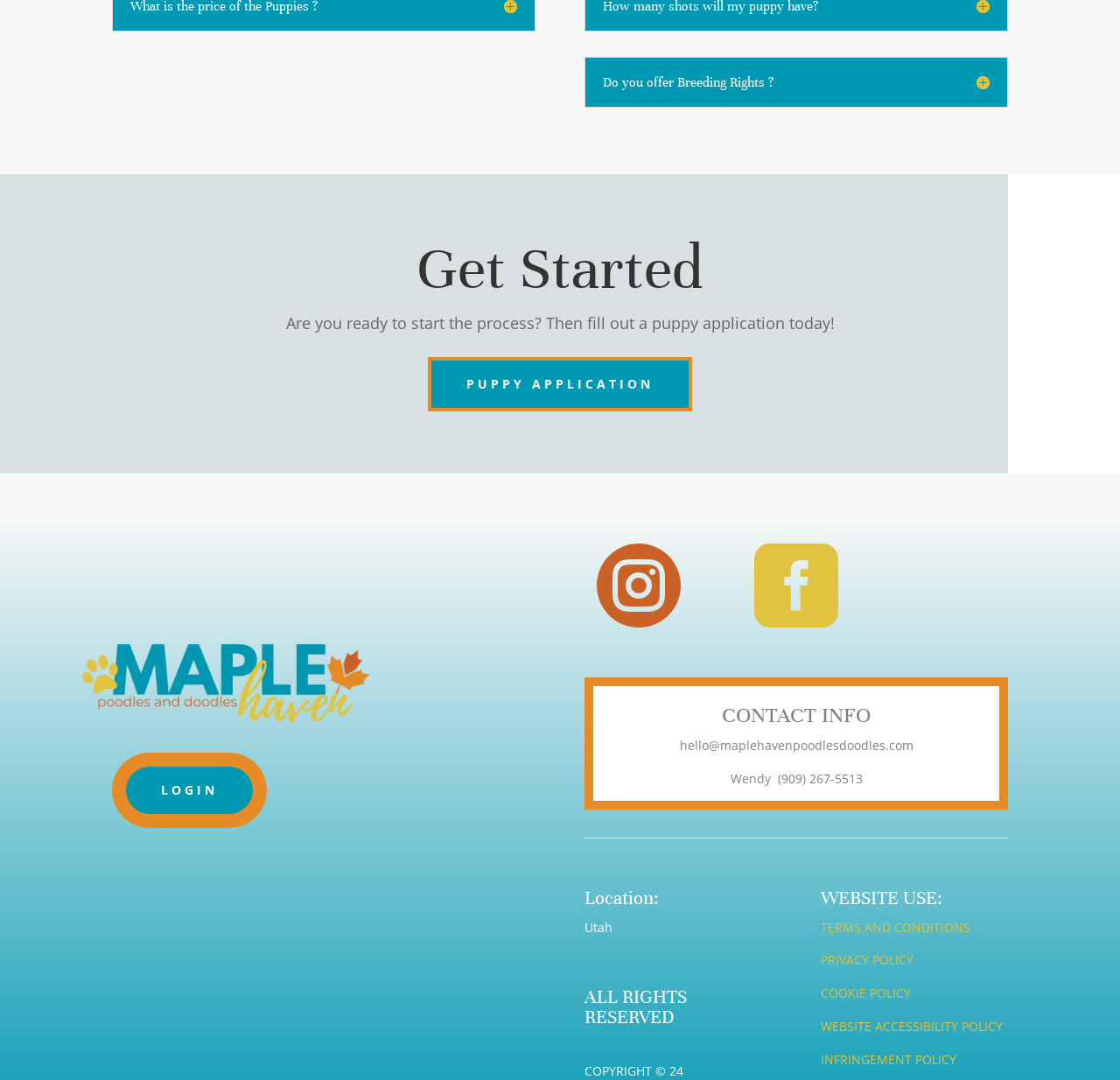Please provide a comprehensive answer to the question below using the information from the image: What is the logo name?

The logo name can be found in the image element with the description 'Divine Pups Logo' located at the top left corner of the webpage.